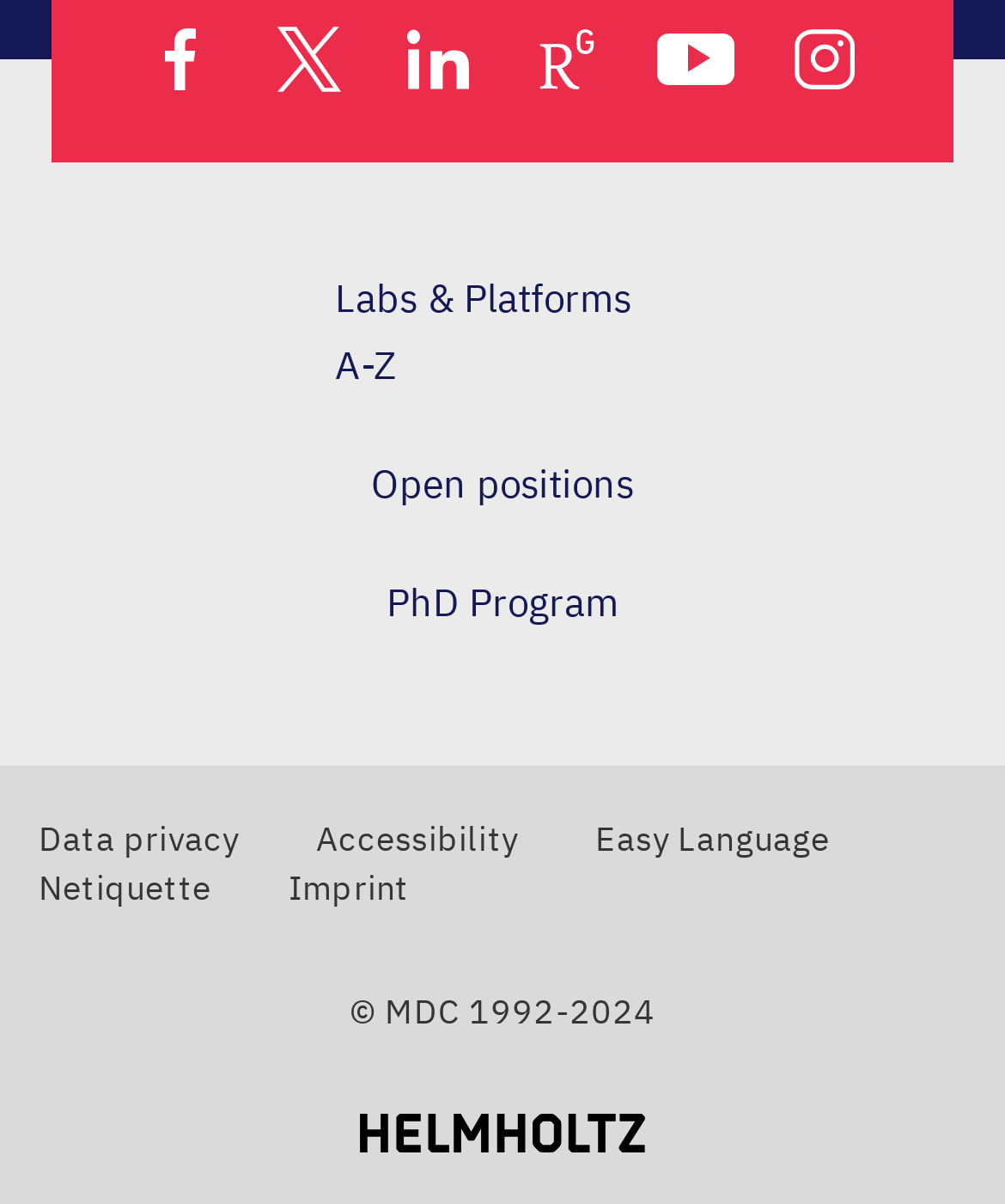Please predict the bounding box coordinates (top-left x, top-left y, bottom-right x, bottom-right y) for the UI element in the screenshot that fits the description: Max Delbrück Center on X

[0.269, 0.018, 0.346, 0.082]